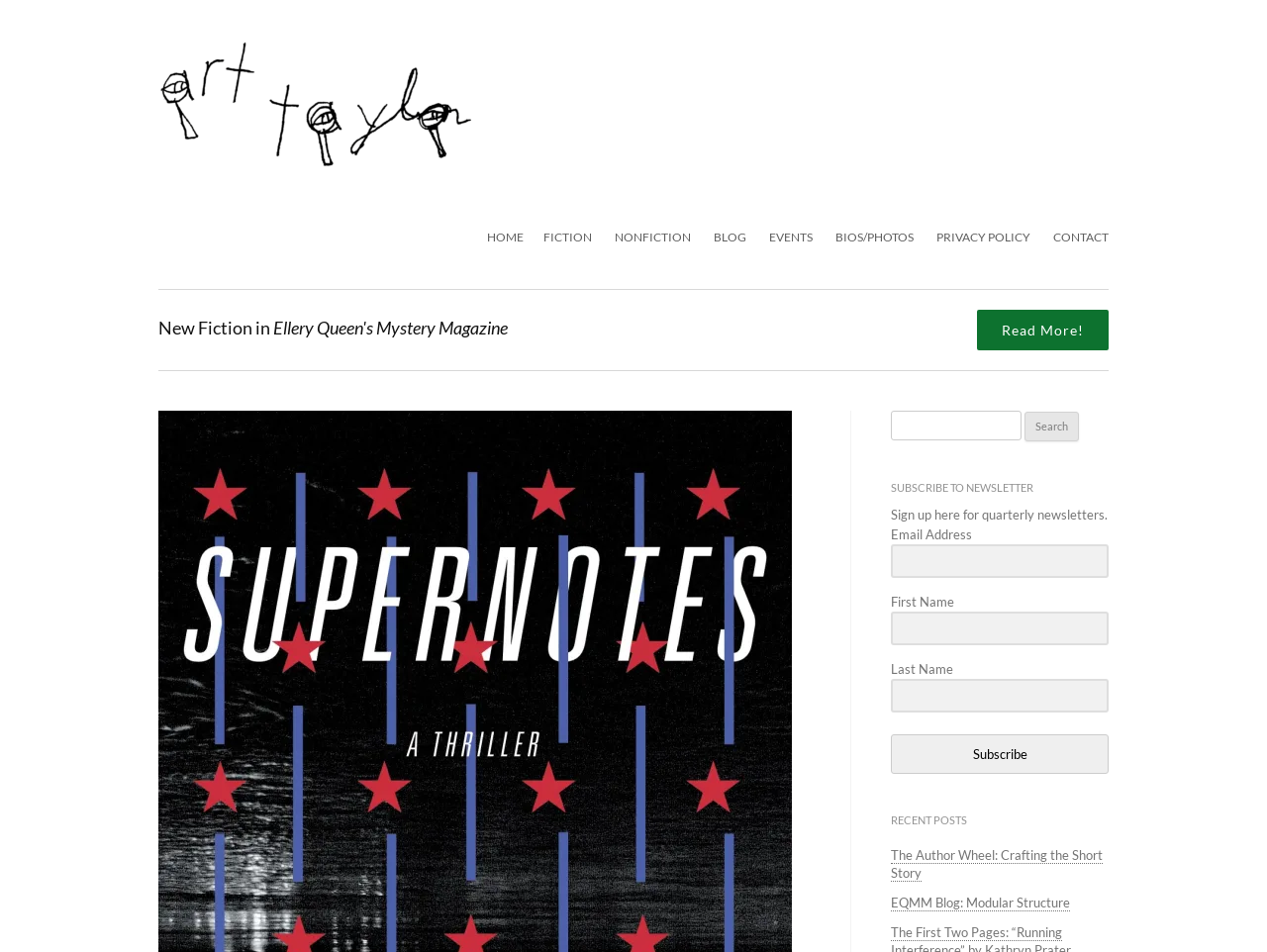What is the function of the button labeled 'Search'?
Could you give a comprehensive explanation in response to this question?

The button labeled 'Search' is part of a search form that includes a textbox to input search terms, indicating that the function of the button is to initiate a search of the website.